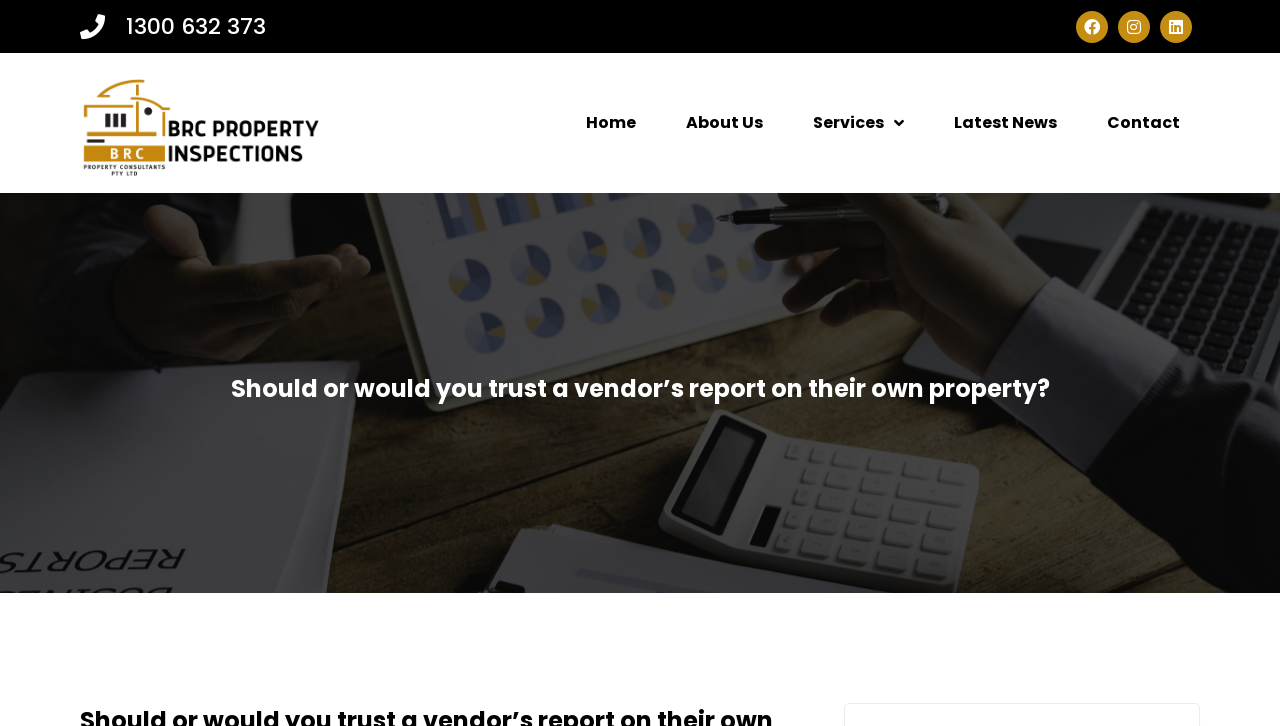What is the second menu item?
Using the information from the image, give a concise answer in one word or a short phrase.

About Us